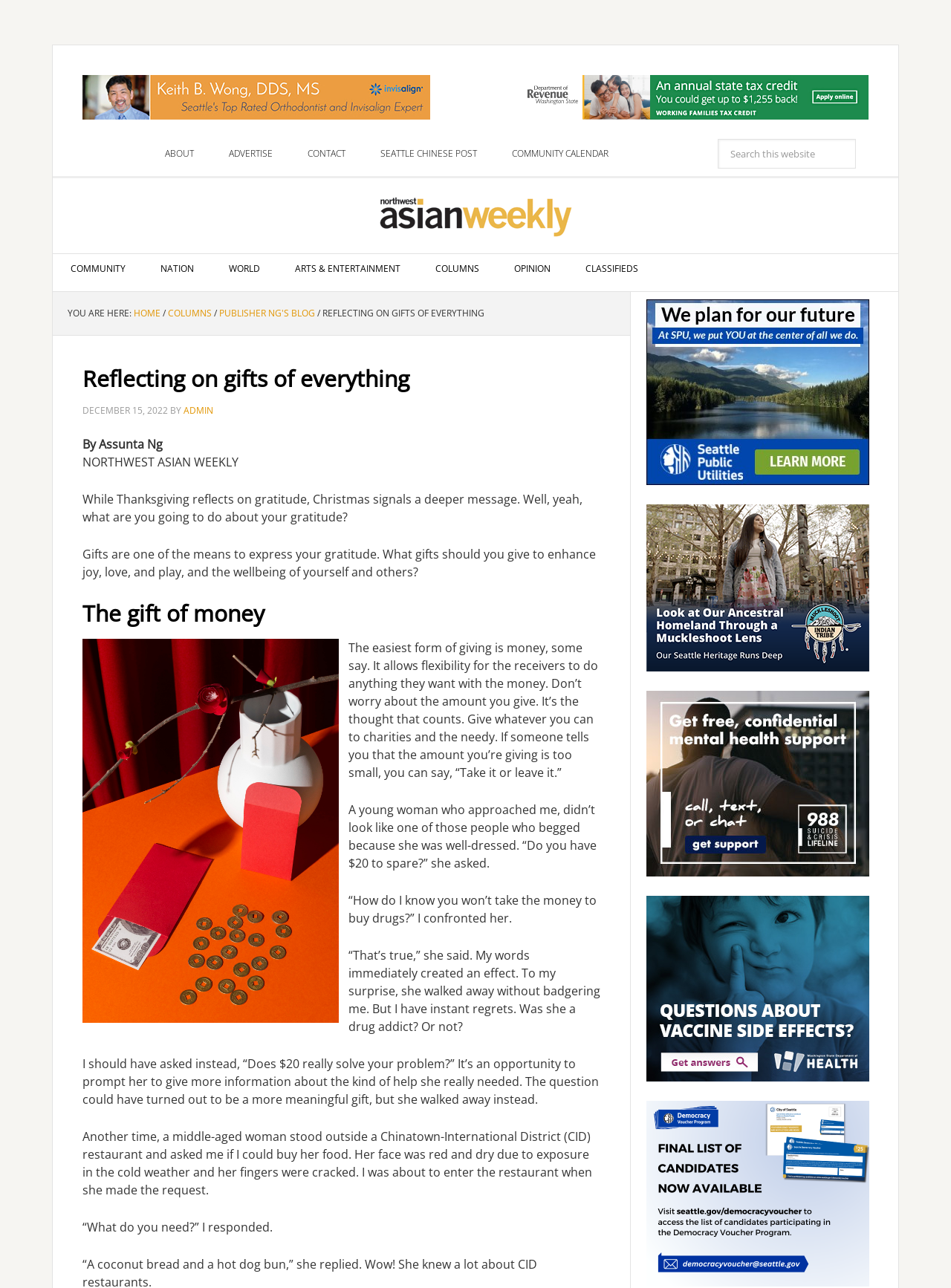What is the date of the article?
Please answer the question with a single word or phrase, referencing the image.

DECEMBER 15, 2022